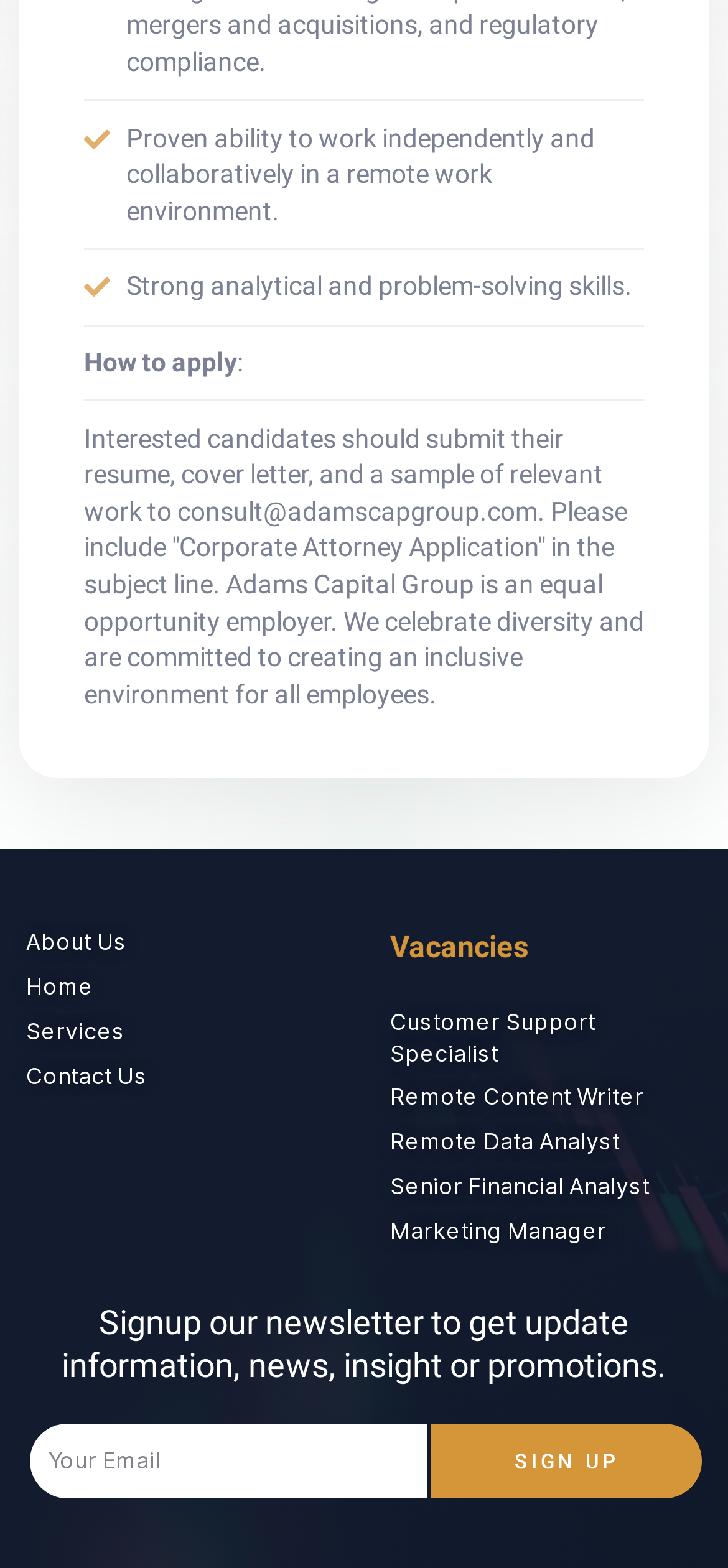Determine the bounding box coordinates of the UI element described below. Use the format (top-left x, top-left y, bottom-right x, bottom-right y) with floating point numbers between 0 and 1: About Us

[0.036, 0.592, 0.464, 0.612]